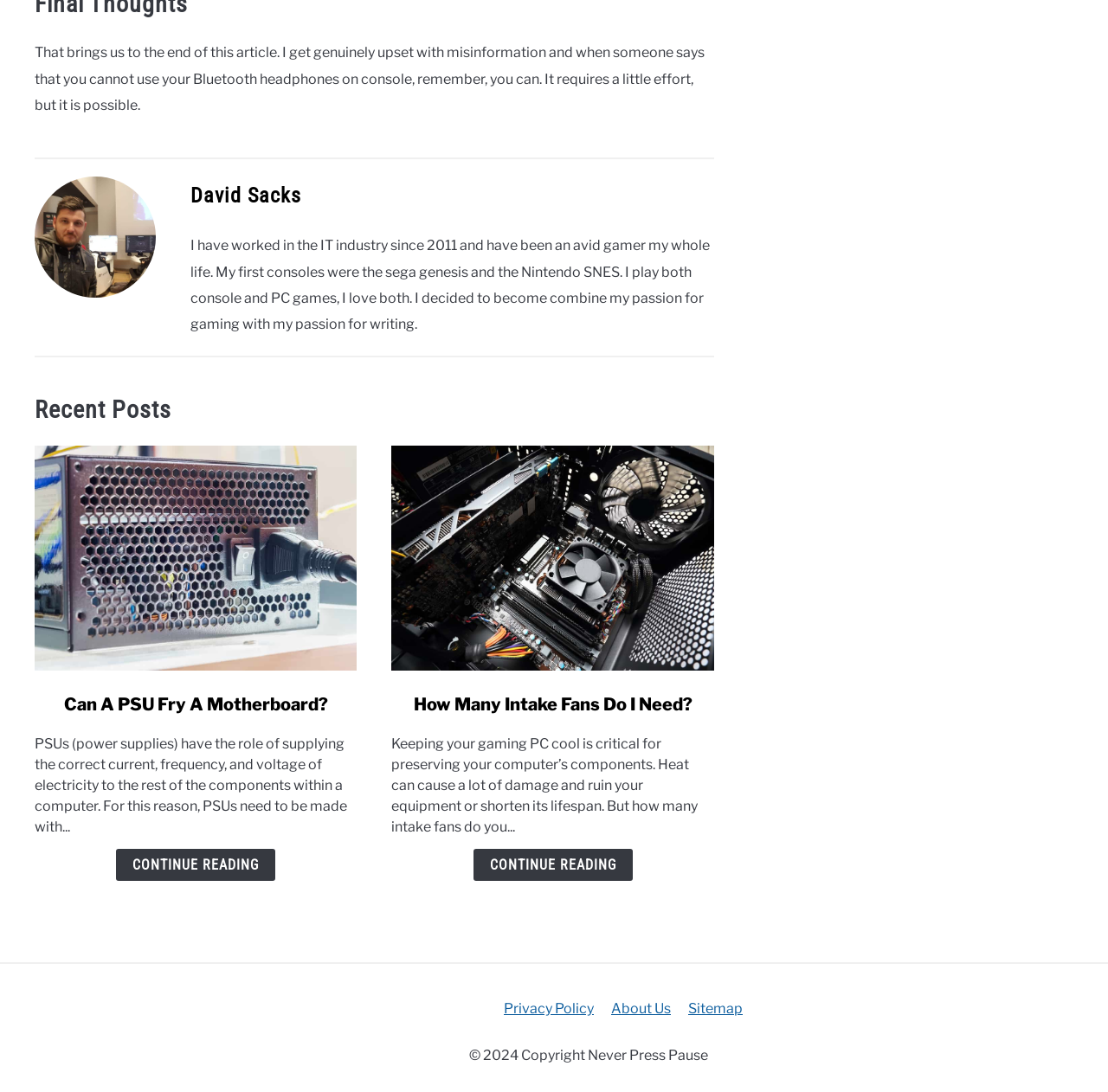Reply to the question with a brief word or phrase: How many recent posts are listed?

2